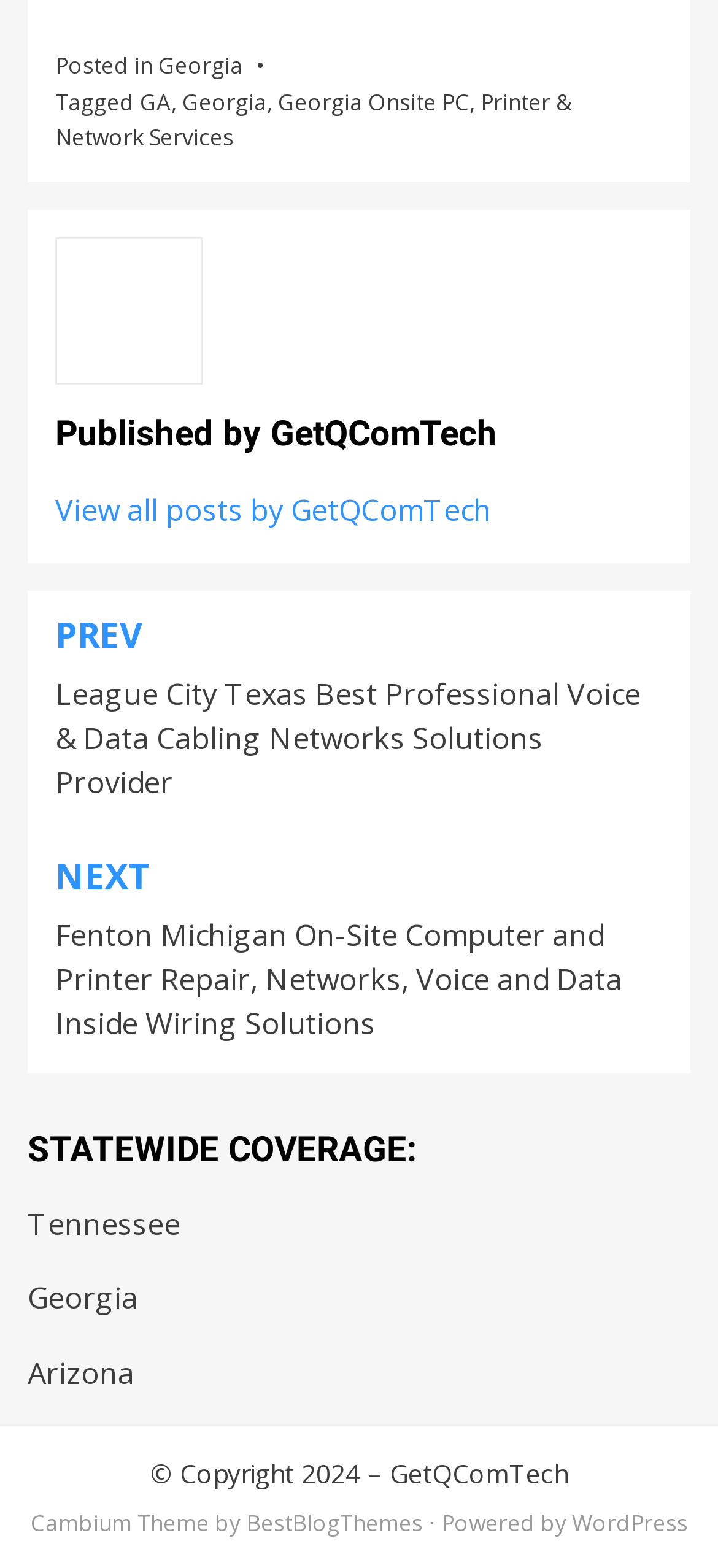Point out the bounding box coordinates of the section to click in order to follow this instruction: "View all posts by GetQComTech".

[0.077, 0.312, 0.685, 0.338]